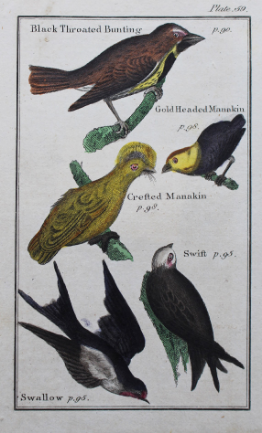What is the purpose of the page references in the image?
Based on the screenshot, give a detailed explanation to answer the question.

According to the caption, the corresponding page references are indicated for further study or identification of the bird species, suggesting that the image is part of a historical collection that aims to educate or provide information about the birds.